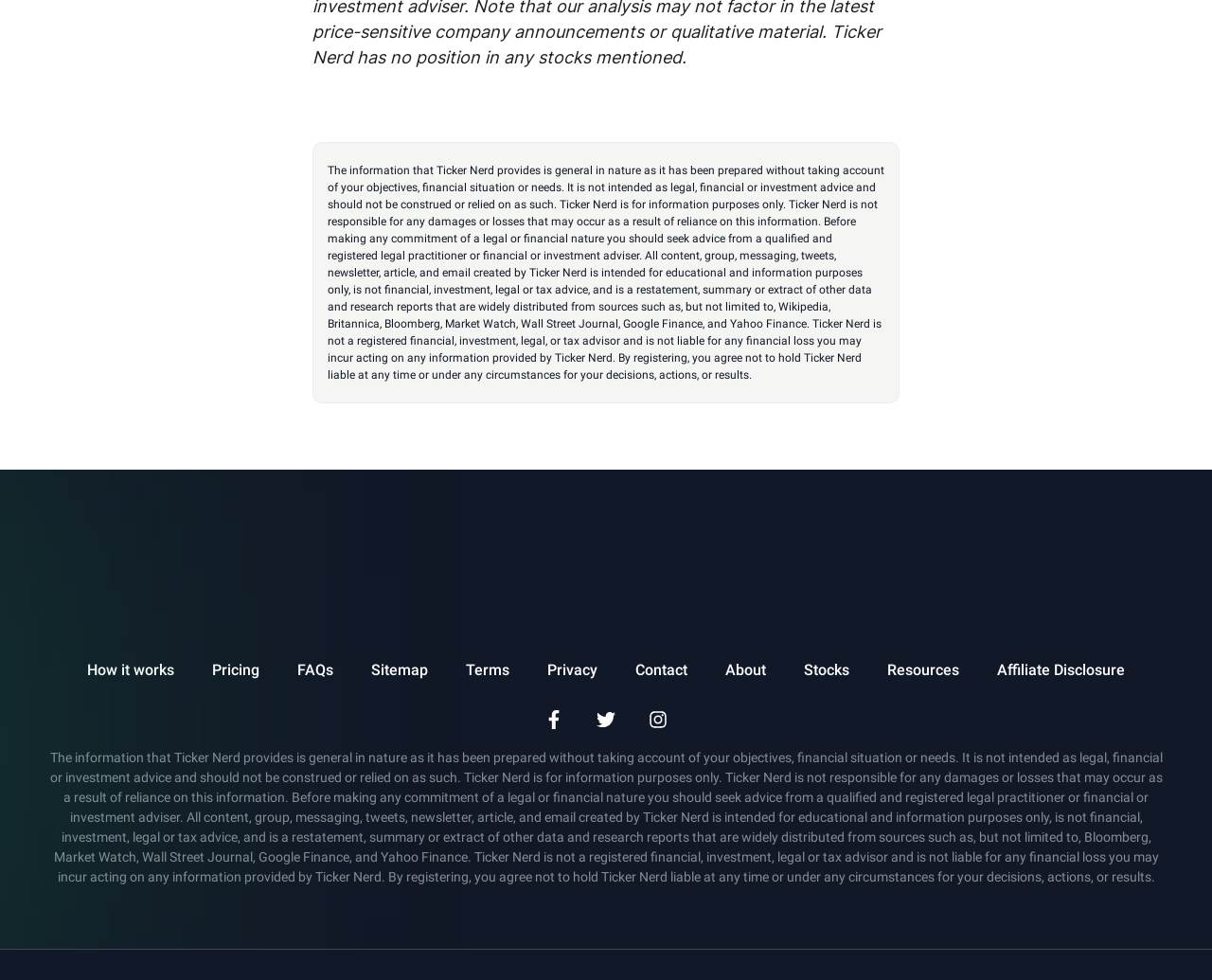Highlight the bounding box coordinates of the element you need to click to perform the following instruction: "Contact us."

[0.524, 0.672, 0.567, 0.695]